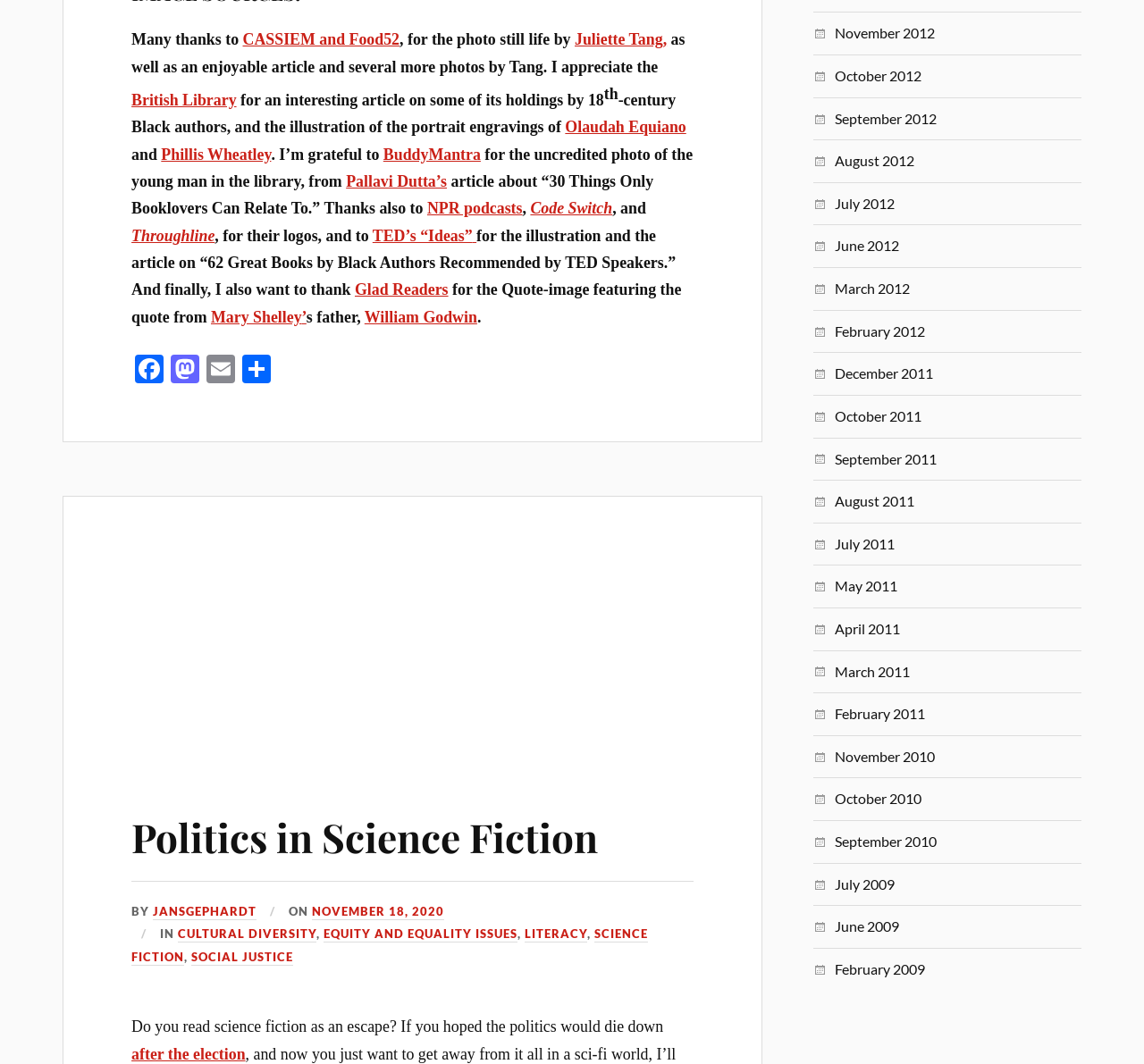Please identify the bounding box coordinates of the element's region that needs to be clicked to fulfill the following instruction: "Visit the webpage of Politics in Science Fiction". The bounding box coordinates should consist of four float numbers between 0 and 1, i.e., [left, top, right, bottom].

[0.115, 0.762, 0.523, 0.811]